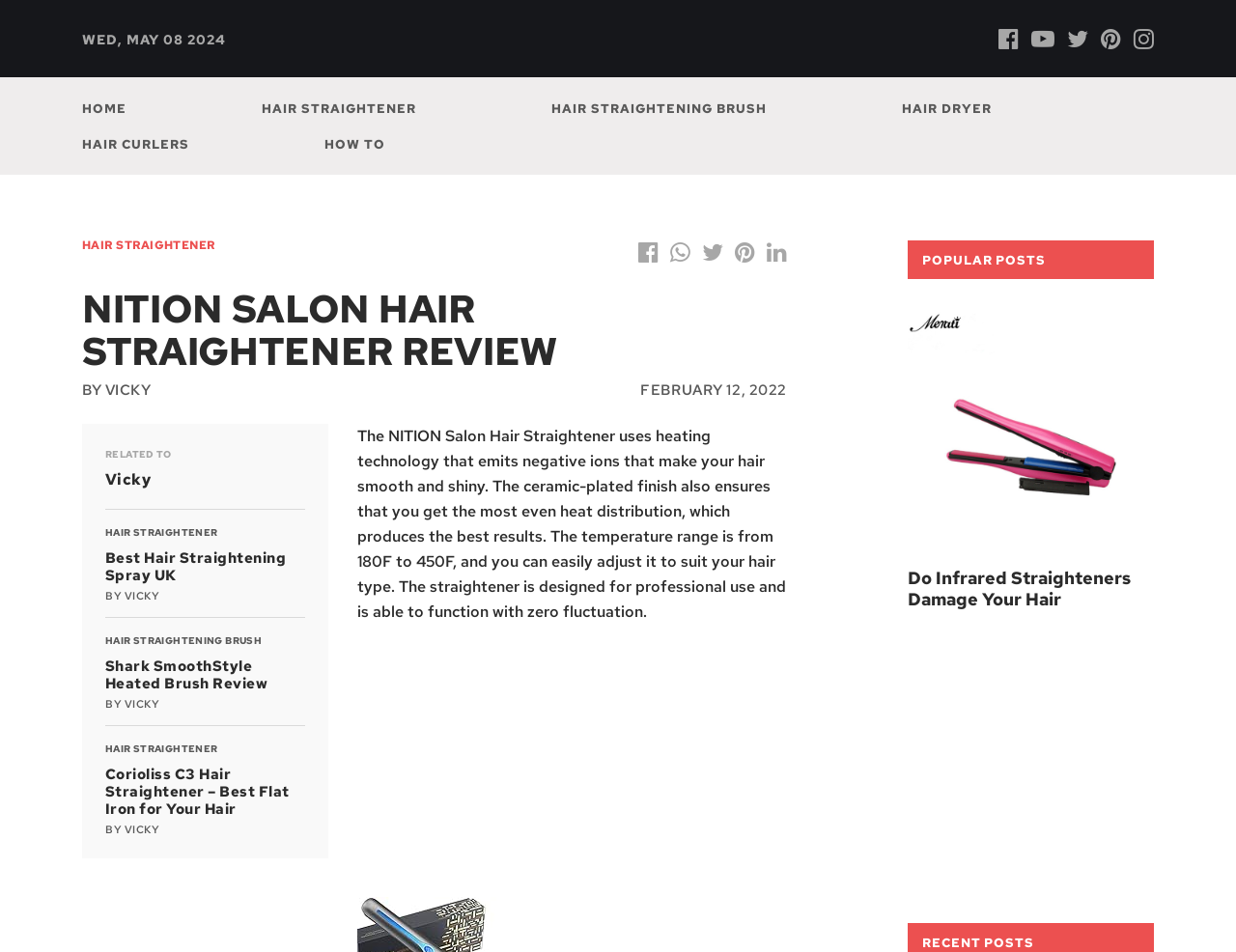Please find the main title text of this webpage.

NITION SALON HAIR STRAIGHTENER REVIEW